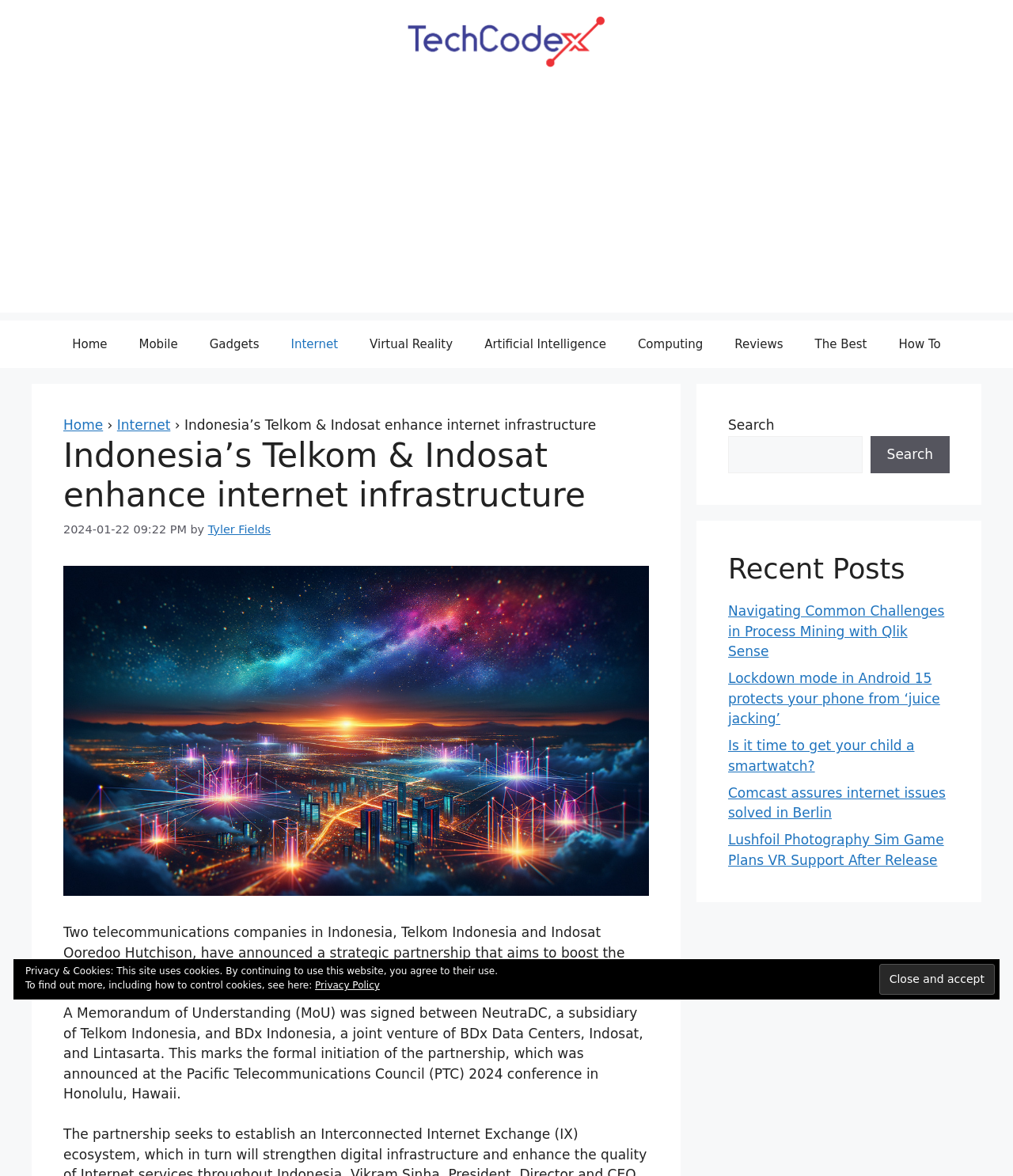Please predict the bounding box coordinates of the element's region where a click is necessary to complete the following instruction: "Search This Site...". The coordinates should be represented by four float numbers between 0 and 1, i.e., [left, top, right, bottom].

None